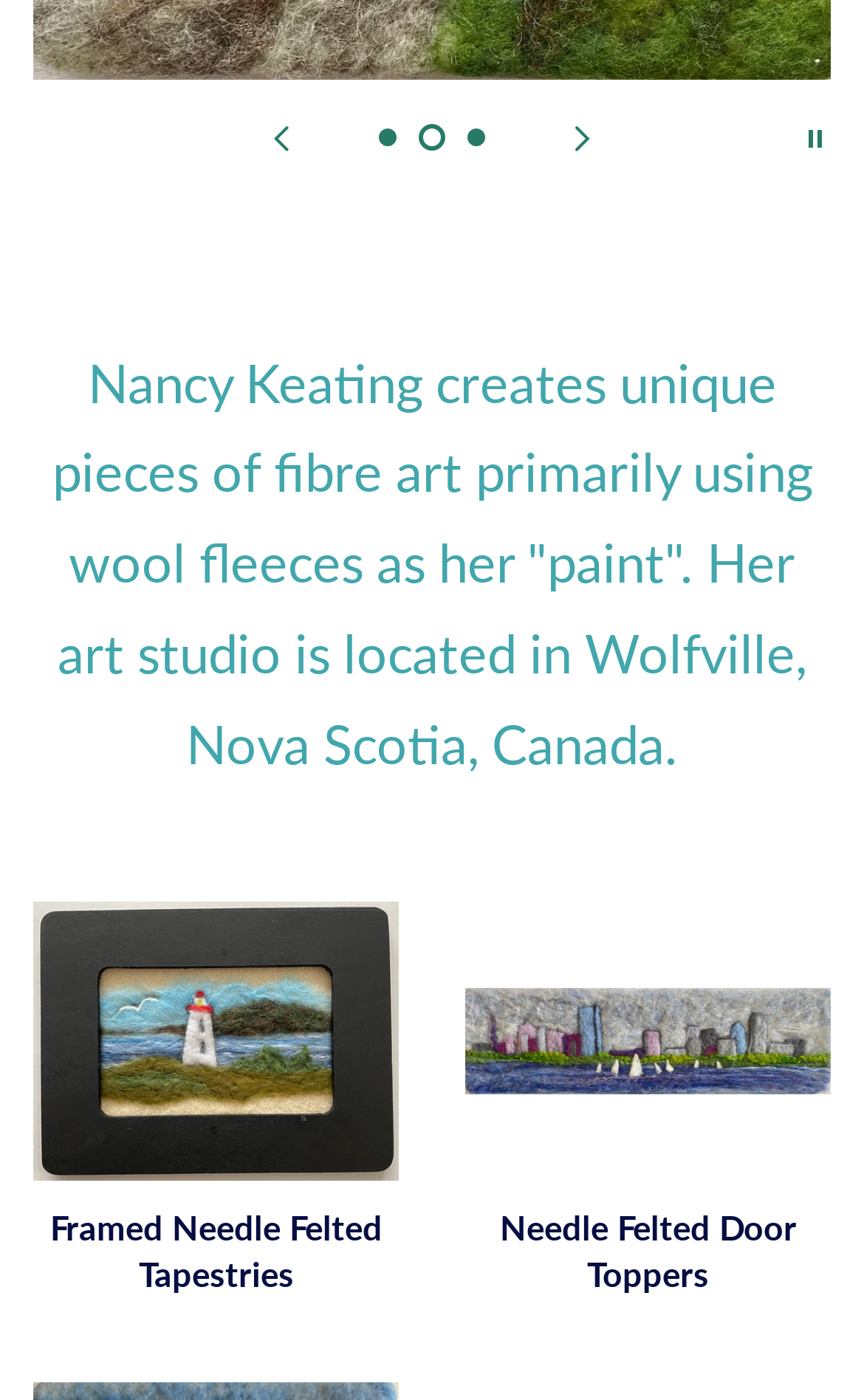Please answer the following question using a single word or phrase: 
What type of art does Nancy Keating create?

fibre art